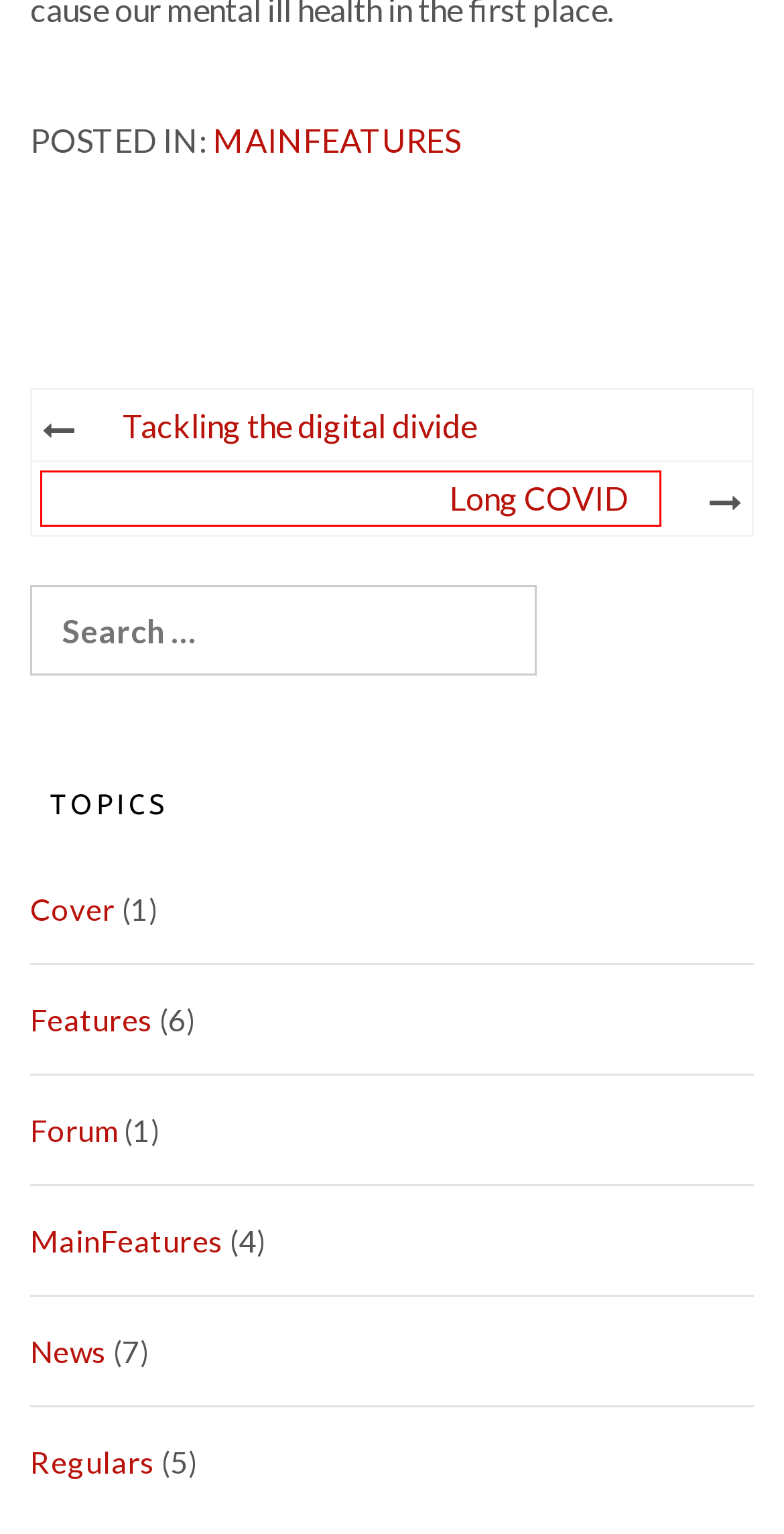Review the screenshot of a webpage containing a red bounding box around an element. Select the description that best matches the new webpage after clicking the highlighted element. The options are:
A. Tackling the digital divide – December 2021
B. SEJ Opt Out
C. Cover – December 2021
D. Long COVID – December 2021
E. Forum – December 2021
F. News – December 2021
G. Regulars – December 2021
H. MainFeatures – December 2021

D